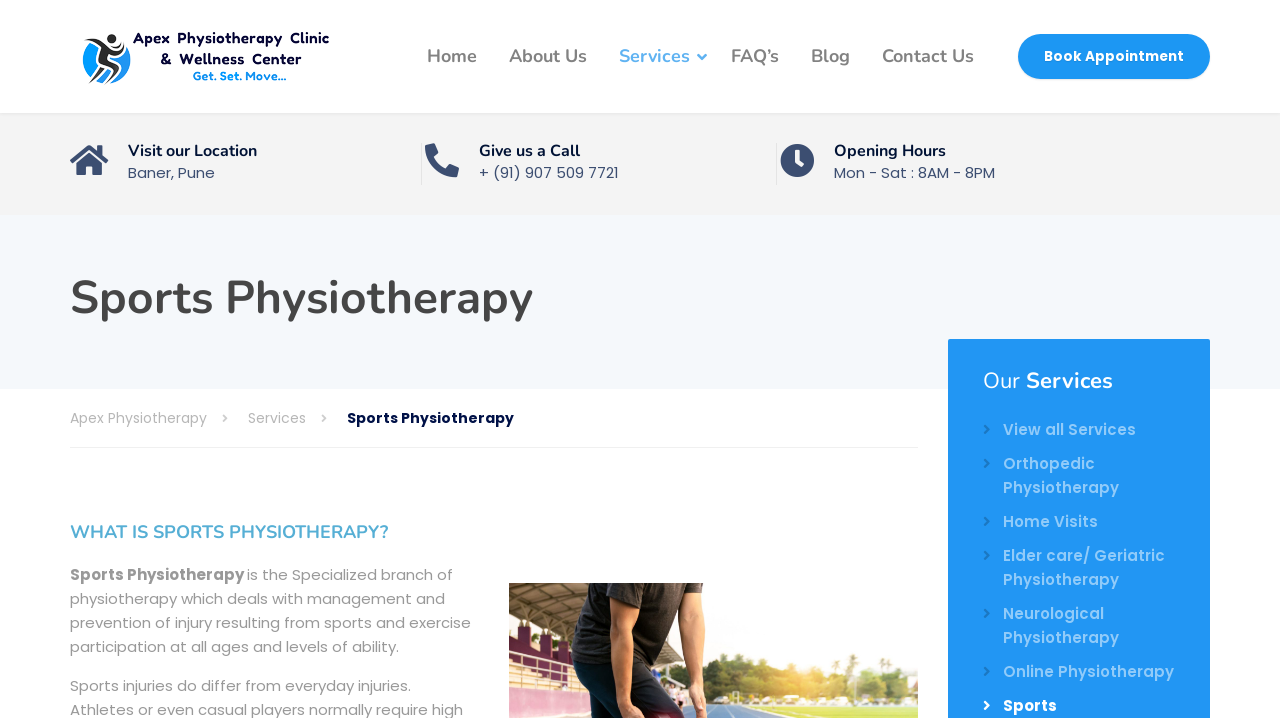Please provide the bounding box coordinates for the element that needs to be clicked to perform the following instruction: "Click on the 'Book Appointment' link". The coordinates should be given as four float numbers between 0 and 1, i.e., [left, top, right, bottom].

[0.795, 0.047, 0.945, 0.11]